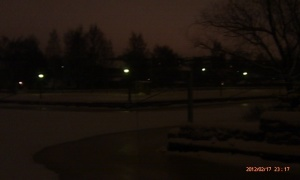Please provide a one-word or short phrase answer to the question:
What is the time of day in the scene?

Late hour